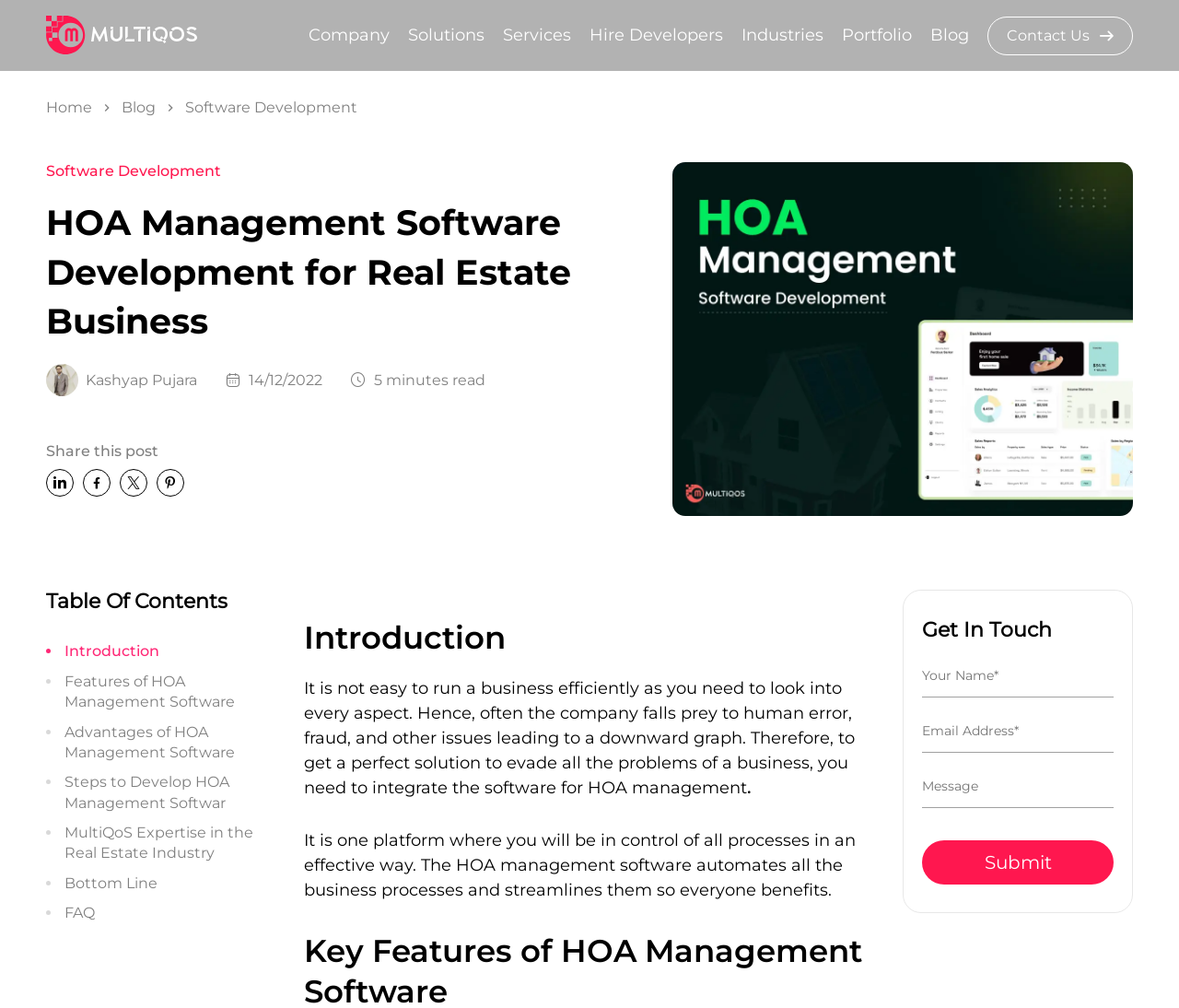Please identify the bounding box coordinates of the region to click in order to complete the task: "Click the 'Company' link". The coordinates must be four float numbers between 0 and 1, specified as [left, top, right, bottom].

[0.262, 0.025, 0.33, 0.045]